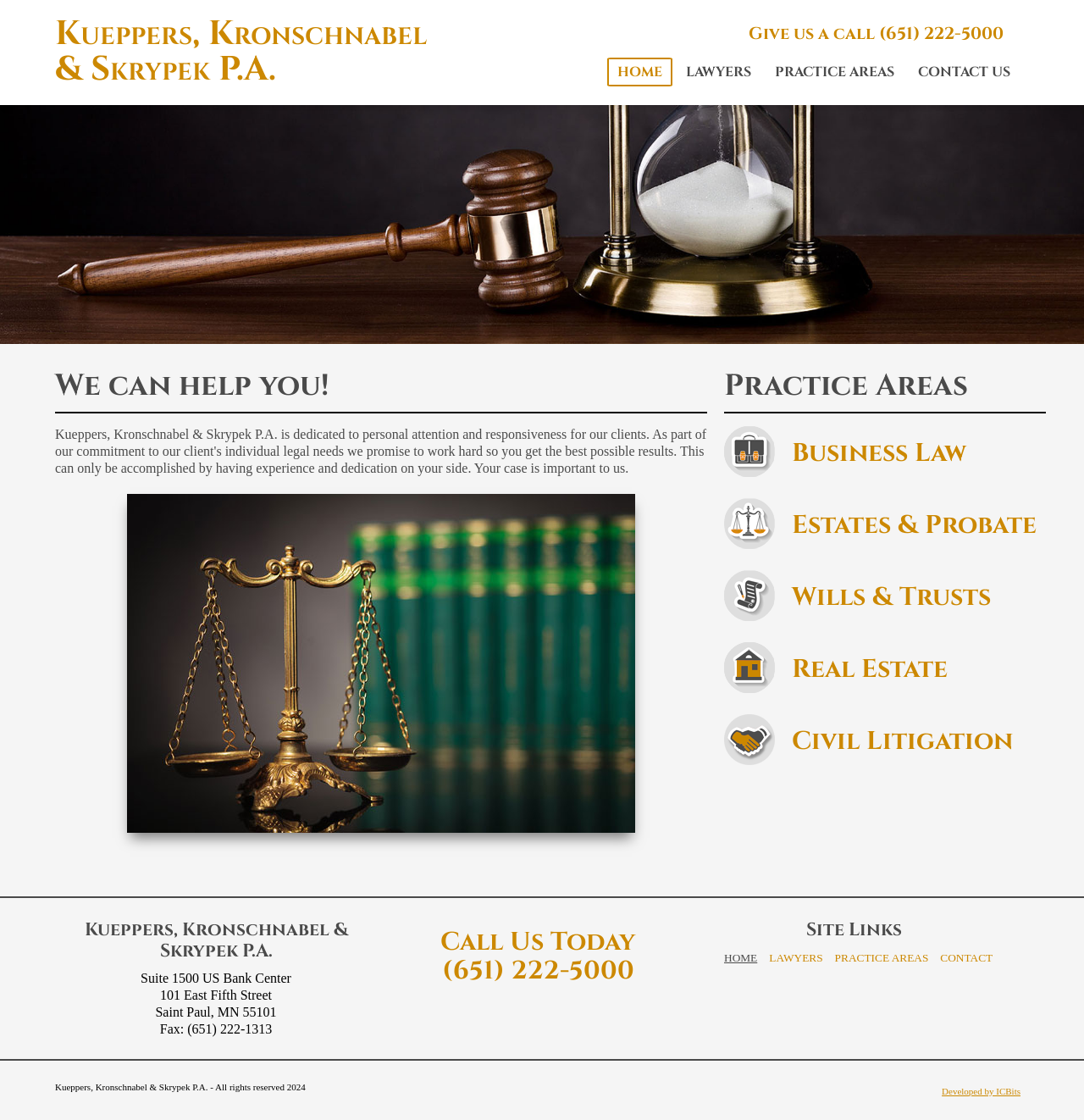Using the element description: "Kueppers, Kronschnabel& Skrypek P.A.", determine the bounding box coordinates. The coordinates should be in the format [left, top, right, bottom], with values between 0 and 1.

[0.051, 0.002, 0.394, 0.09]